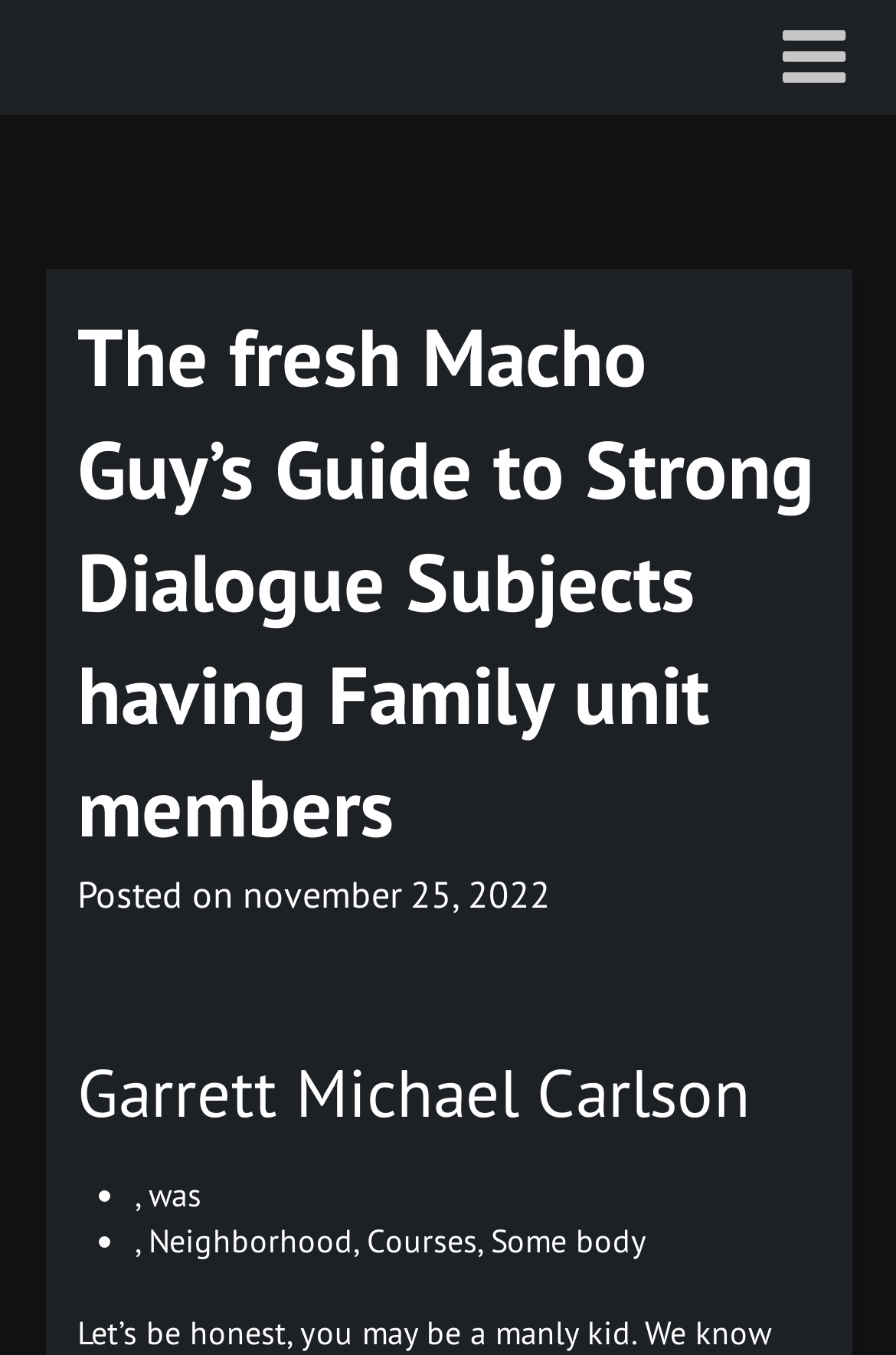What are the keywords related to the post?
Give a single word or phrase answer based on the content of the image.

Neighborhood, Courses, Somebody